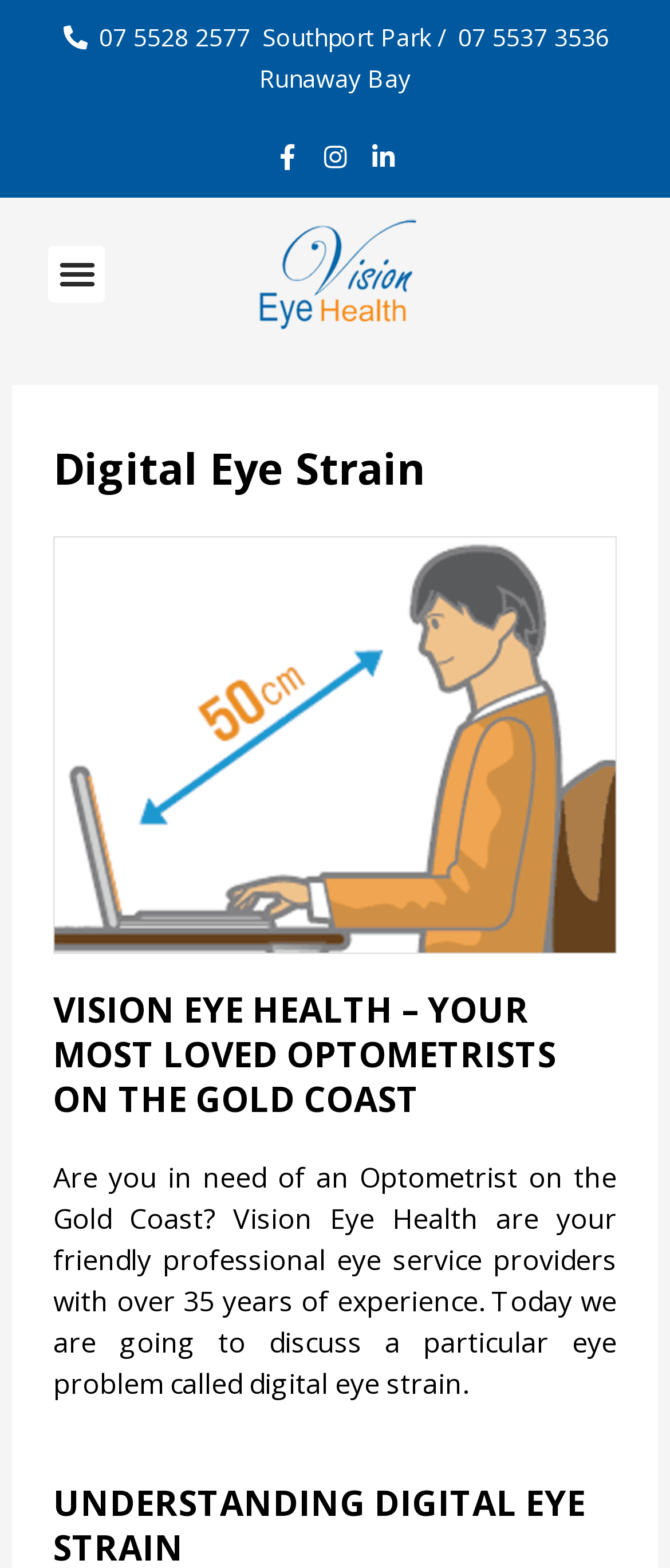Locate the bounding box coordinates of the element you need to click to accomplish the task described by this instruction: "Toggle the menu".

[0.073, 0.156, 0.157, 0.193]